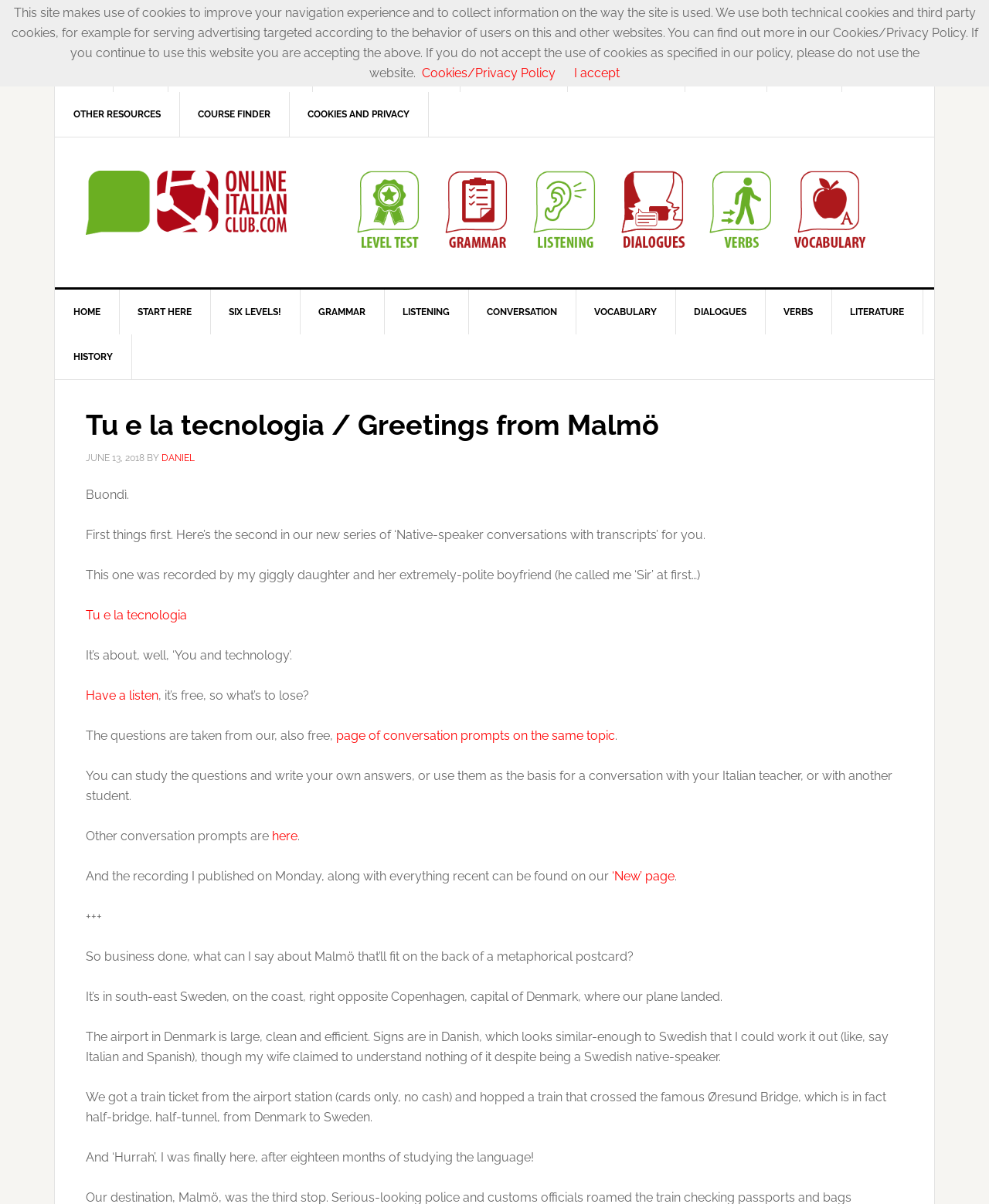Find and indicate the bounding box coordinates of the region you should select to follow the given instruction: "Click on the 'HOW TO LEARN ITALIAN' link".

[0.17, 0.039, 0.316, 0.076]